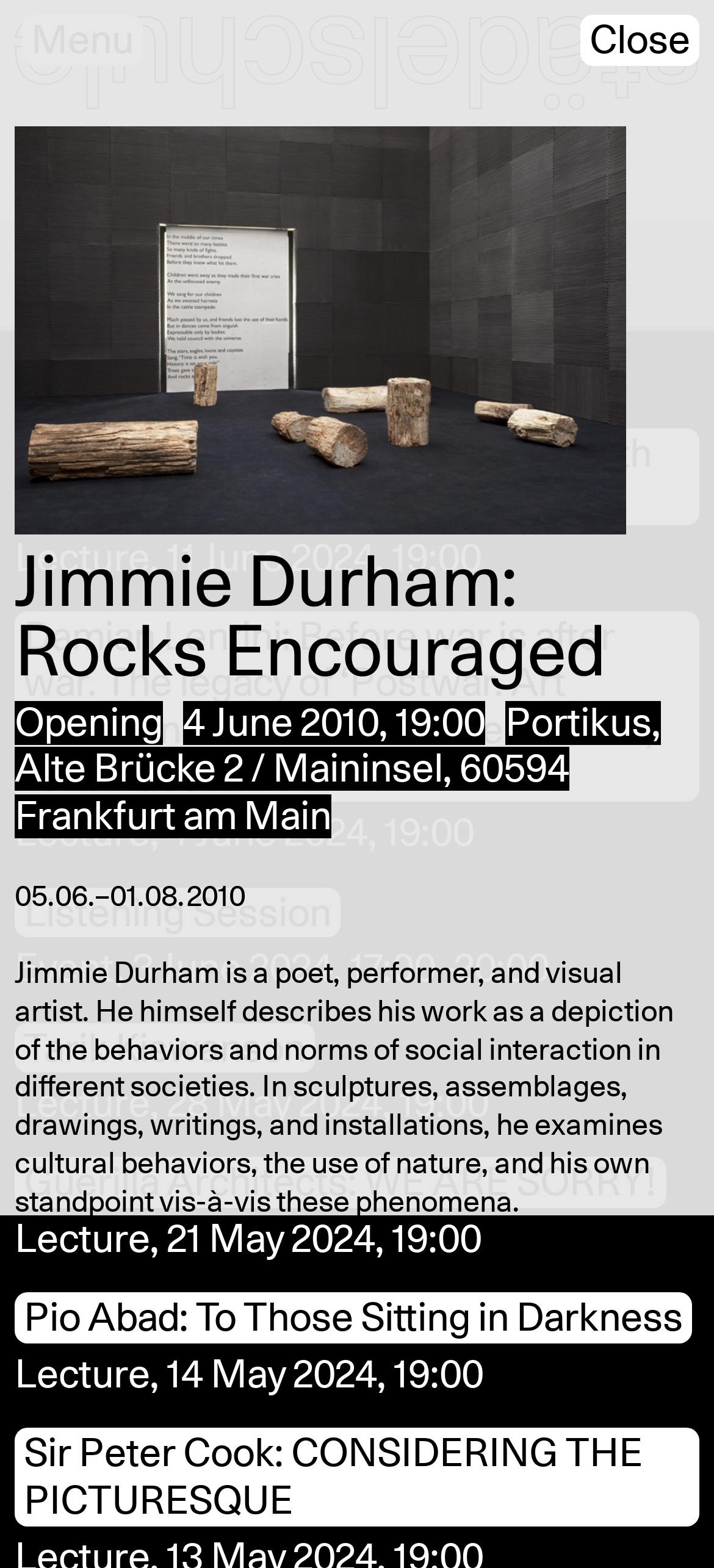Explain the webpage's layout and main content in detail.

The webpage appears to be a calendar or event listing page for the Hochschule für Bildende Künste–Städelschule in Frankfurt am Main. At the top of the page, there is a menu link and an image. Below the image, there are several headings and links organized in a vertical list. The headings include "Today", "Ongoing", and "Archive: 2024 Next Previous", with links to navigate to the next or previous archive pages.

Below the archive heading, there are several event listings, each with a heading that includes the event title, date, and time. These events include lectures, listening sessions, and exhibitions, featuring various artists and speakers. Each event listing has a corresponding link to more information. The events are listed in chronological order, with the most recent events at the top.

To the right of the event listings, there is a figure or image, and below it, there is a heading "Jimmie Durham: Rocks Encouraged" with some static text describing the event, including the date, time, and location. There is also a paragraph of text describing Jimmie Durham's work as a poet, performer, and visual artist.

At the bottom of the page, there is a link to close the menu. Overall, the page appears to be a calendar or event listing page for the Städelschule, with a focus on upcoming events and exhibitions.